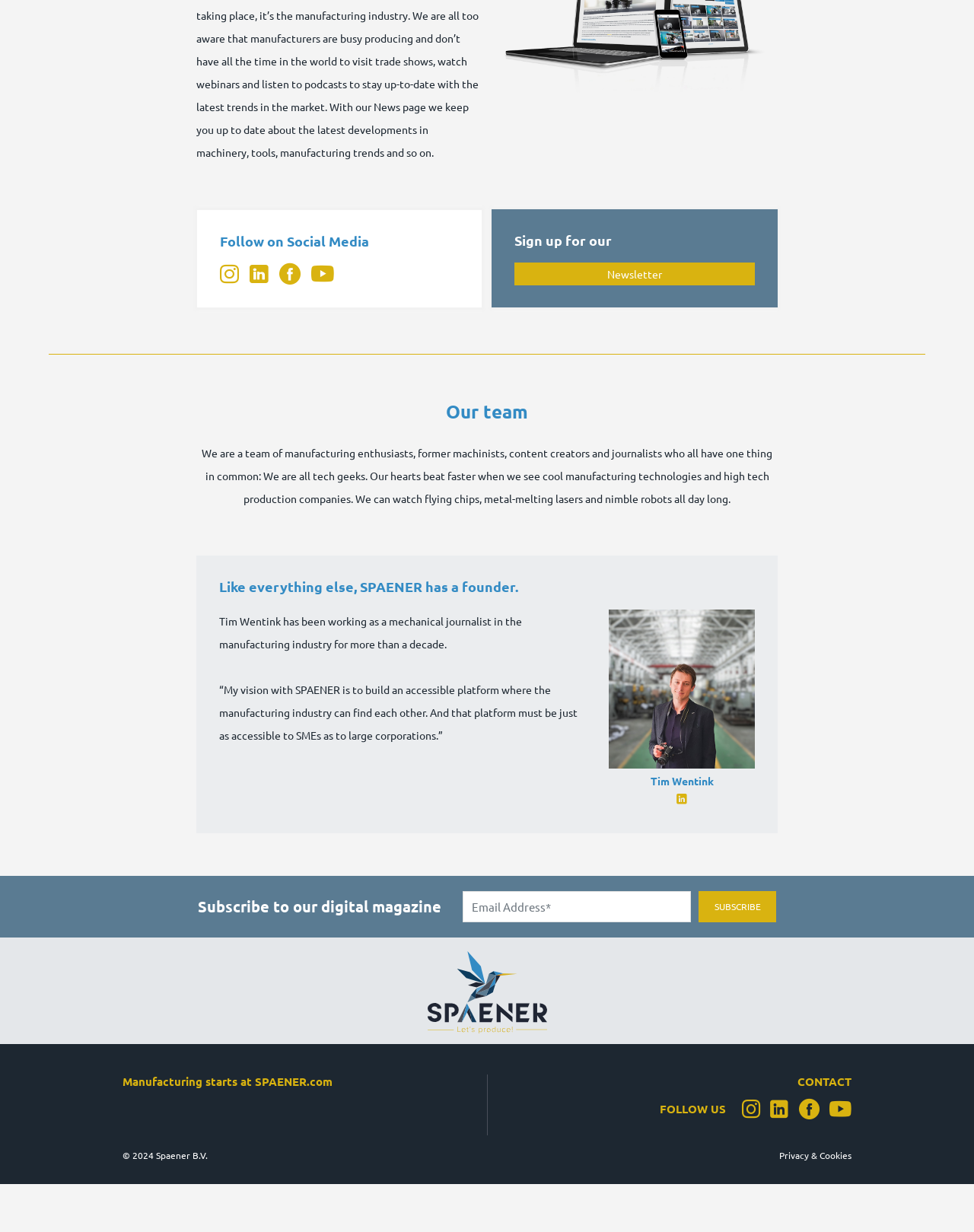Determine the bounding box coordinates for the element that should be clicked to follow this instruction: "Follow on Instagram". The coordinates should be given as four float numbers between 0 and 1, in the format [left, top, right, bottom].

[0.226, 0.215, 0.245, 0.23]